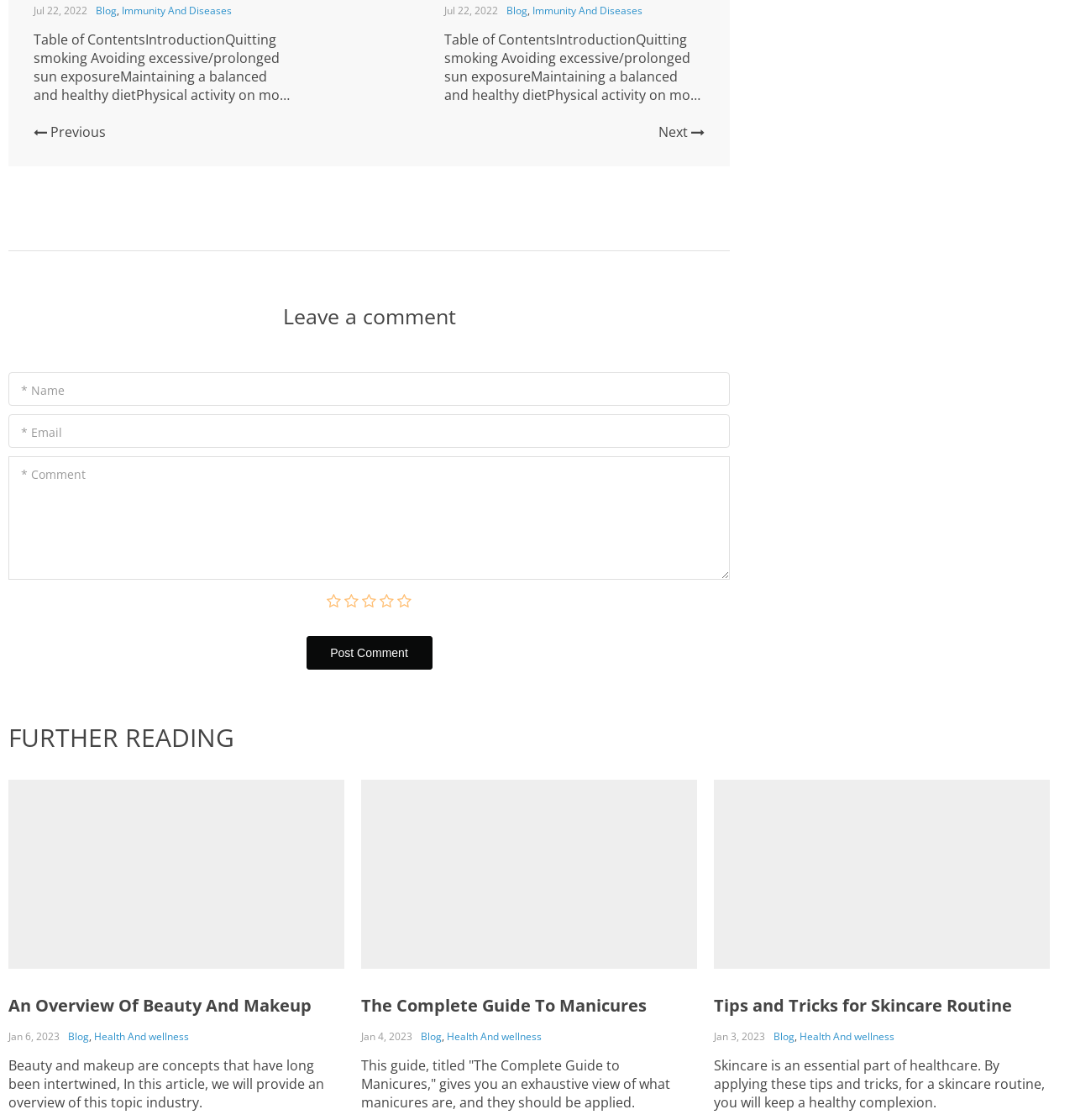Highlight the bounding box coordinates of the region I should click on to meet the following instruction: "Read the article about 'Immunity And Diseases'".

[0.113, 0.003, 0.216, 0.015]